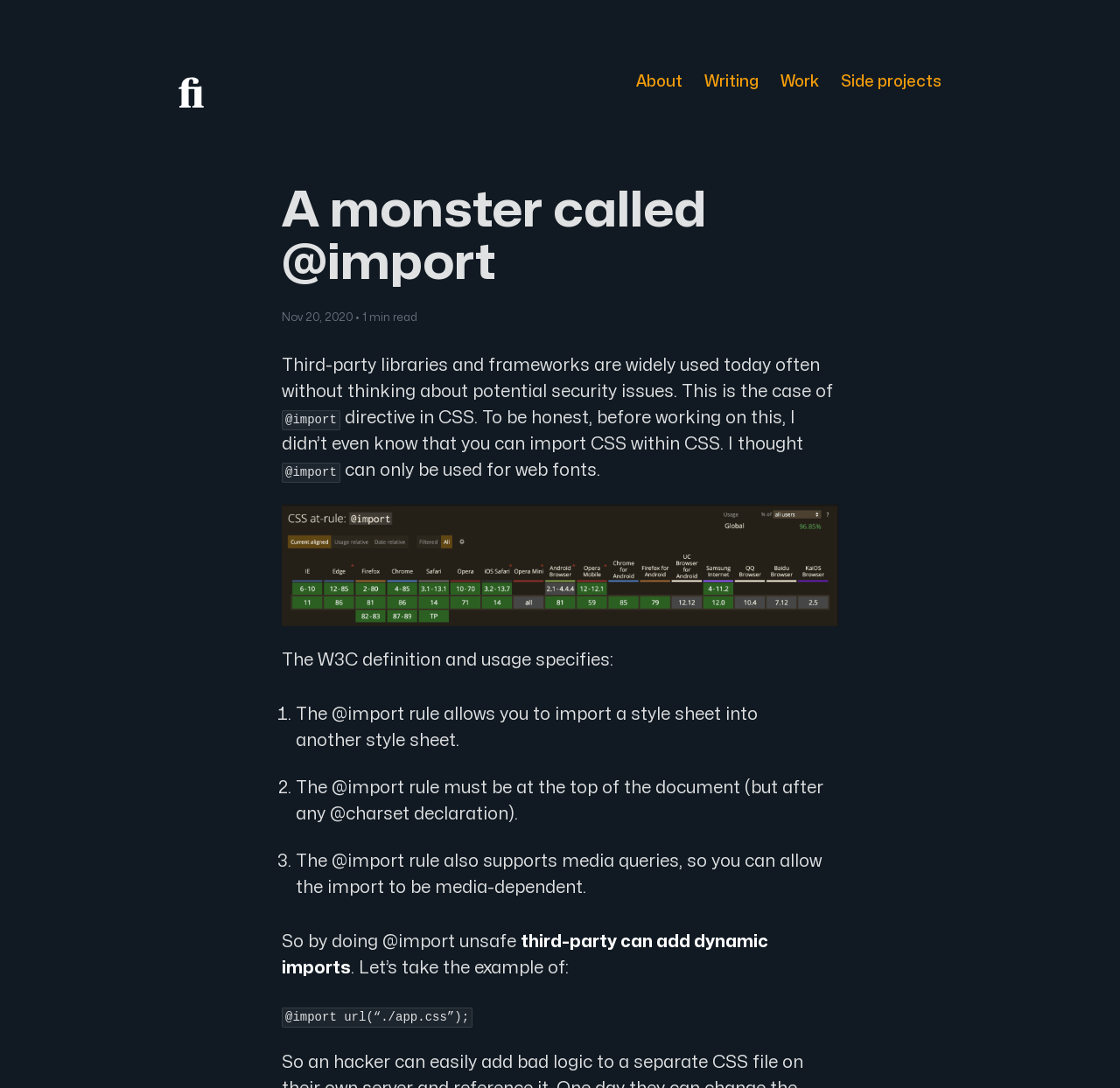Provide a brief response using a word or short phrase to this question:
What is the topic of the article?

CSS @import rule